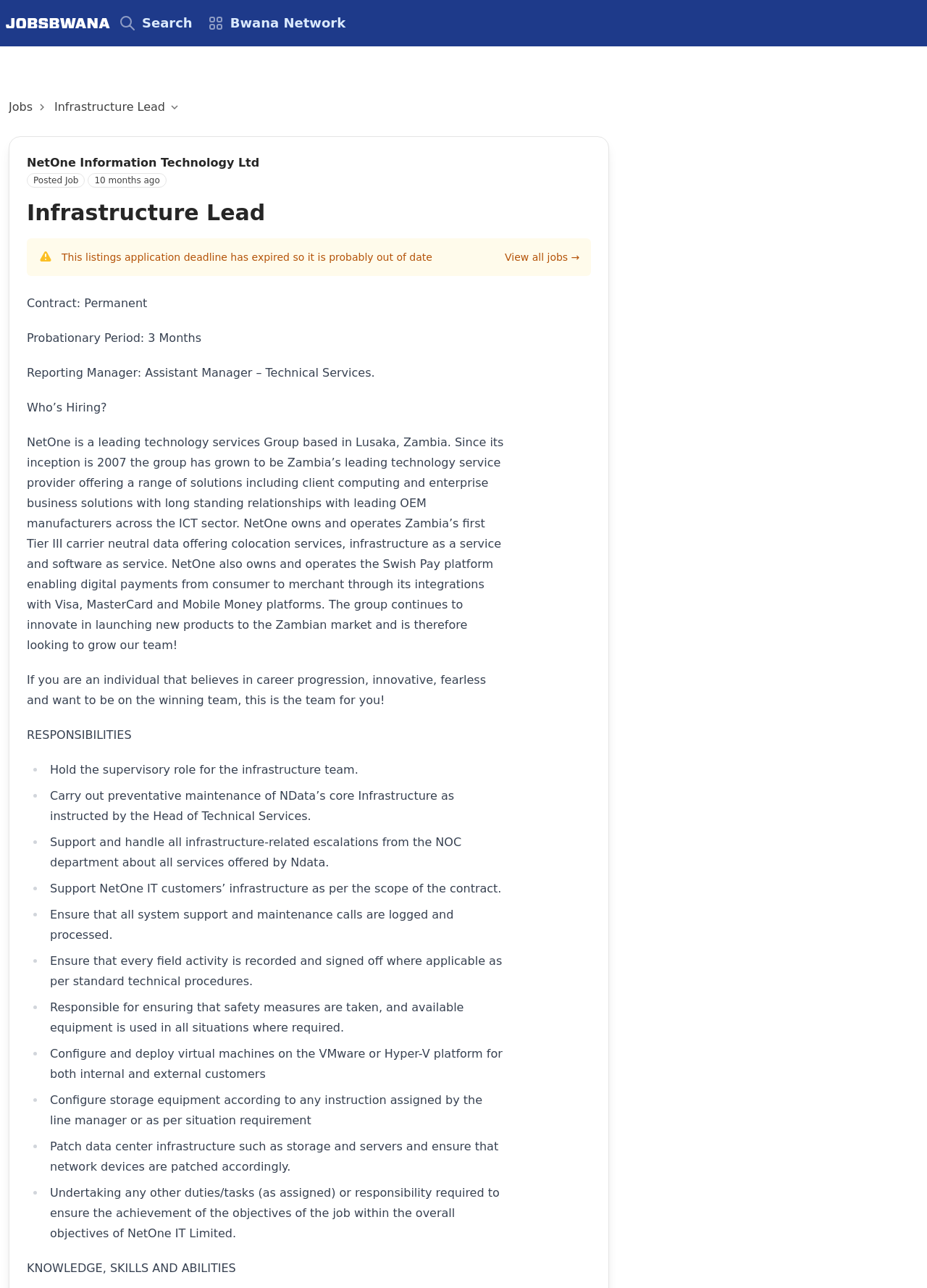Provide the bounding box coordinates of the HTML element this sentence describes: "Certificate Authority". The bounding box coordinates consist of four float numbers between 0 and 1, i.e., [left, top, right, bottom].

None